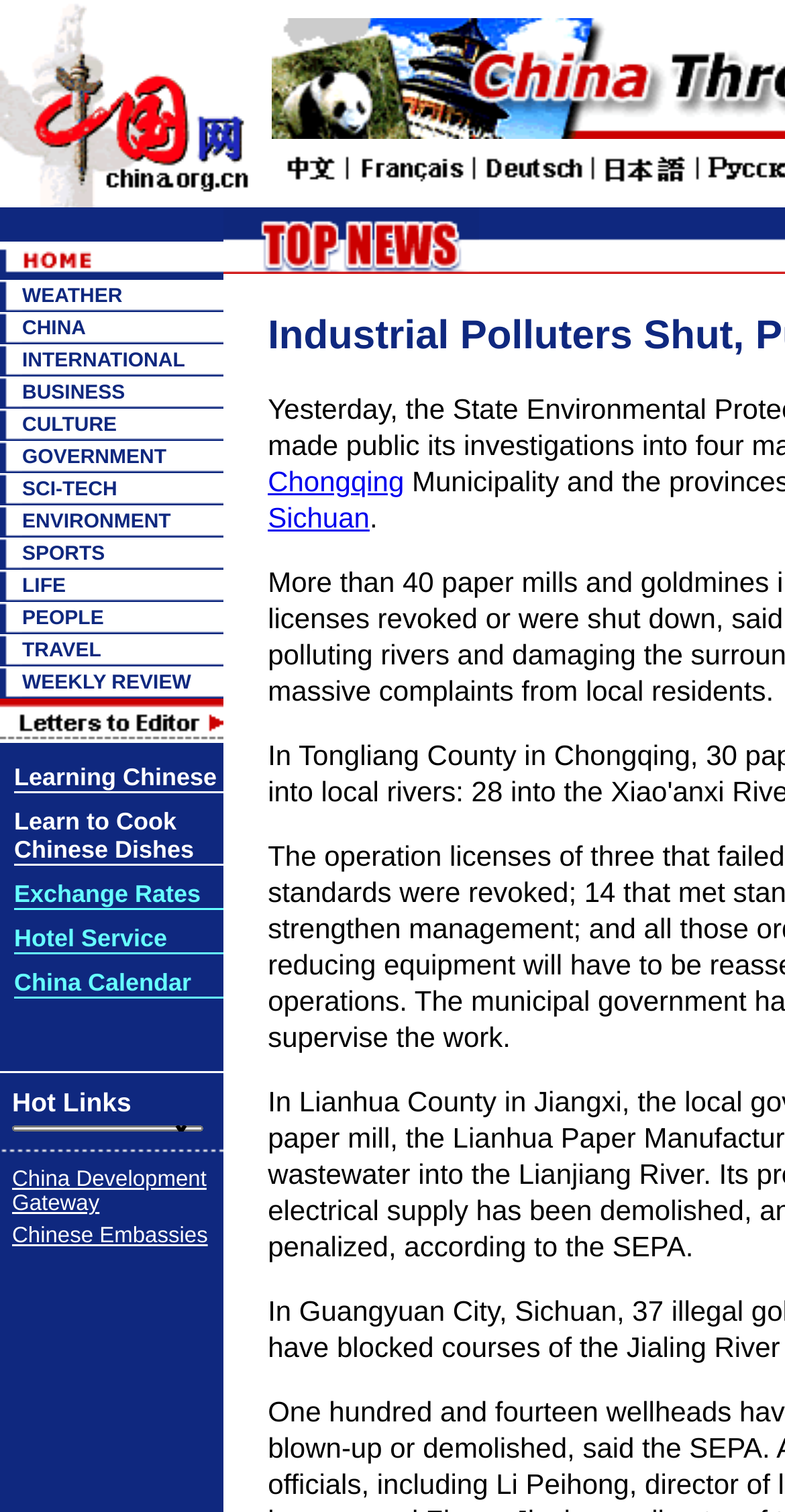Give a detailed account of the webpage's layout and content.

This webpage appears to be a news website, with a focus on industrial polluters being shut down and punished. The page is divided into several sections, with a prominent header section at the top featuring a logo and a navigation menu.

Below the header, there is a table with multiple rows, each containing a link and an image. The links are not descriptive, but the images appear to be icons or thumbnails. This section likely showcases featured news articles or categories.

Further down the page, there is a long list of links, each labeled with a specific category, such as "WEATHER", "CHINA", "INTERNATIONAL", "BUSINESS", and so on. These links are organized into a series of tables, with each table containing a few links. The links are accompanied by small images, which may be icons or logos.

The categories are arranged in a vertical list, with each category taking up a small section of the page. The sections are not clearly separated, but the different categories are distinguishable due to the varying text and images.

There are no prominent images or graphics on the page, aside from the small icons and thumbnails accompanying the links. The overall design is simple and functional, with a focus on providing easy access to various news categories and articles.